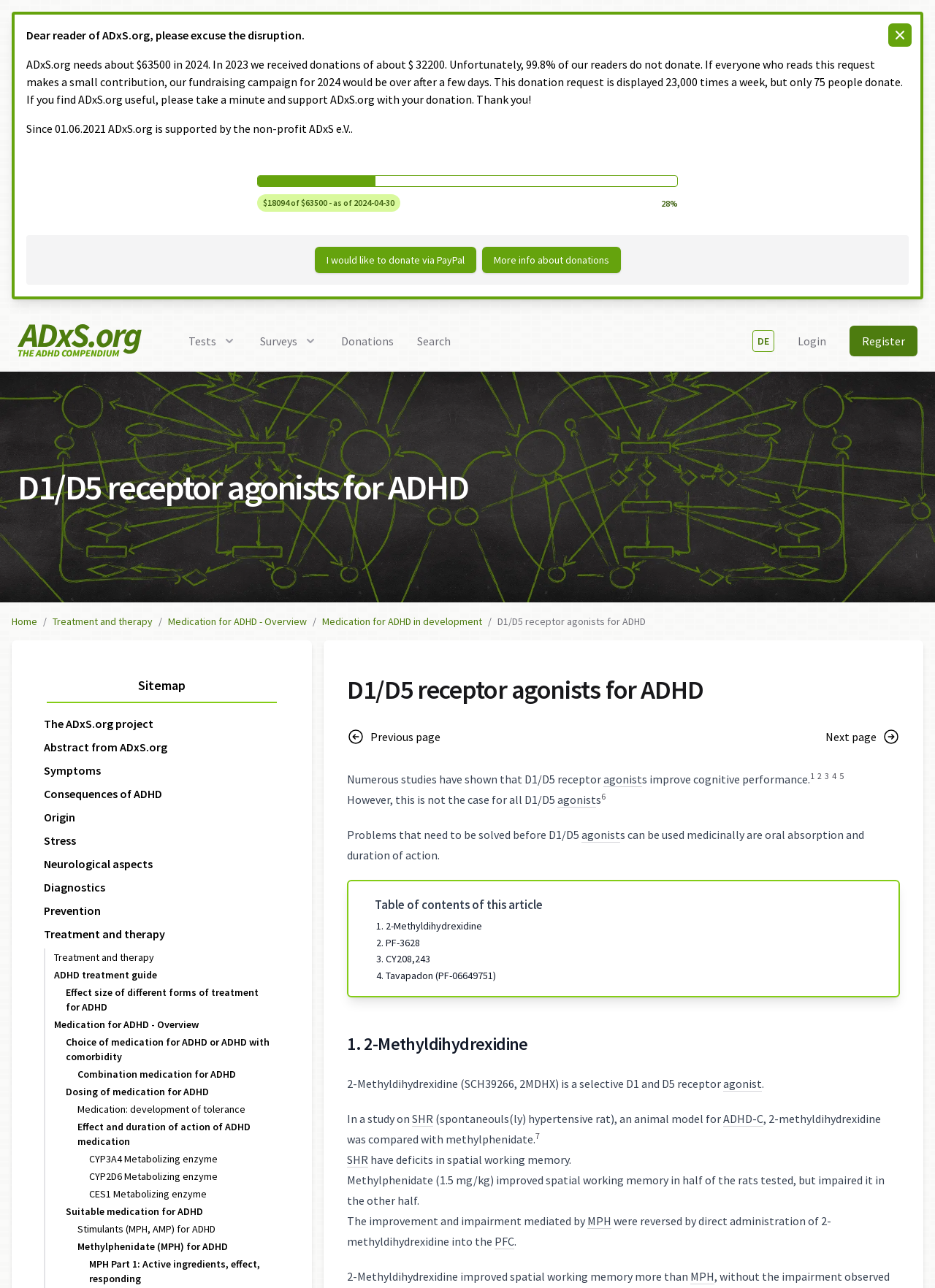Refer to the image and provide an in-depth answer to the question: 
How many donation options are provided?

I found two links related to donations, 'I would like to donate via PayPal' and 'More info about donations', which suggests that there are two donation options provided.